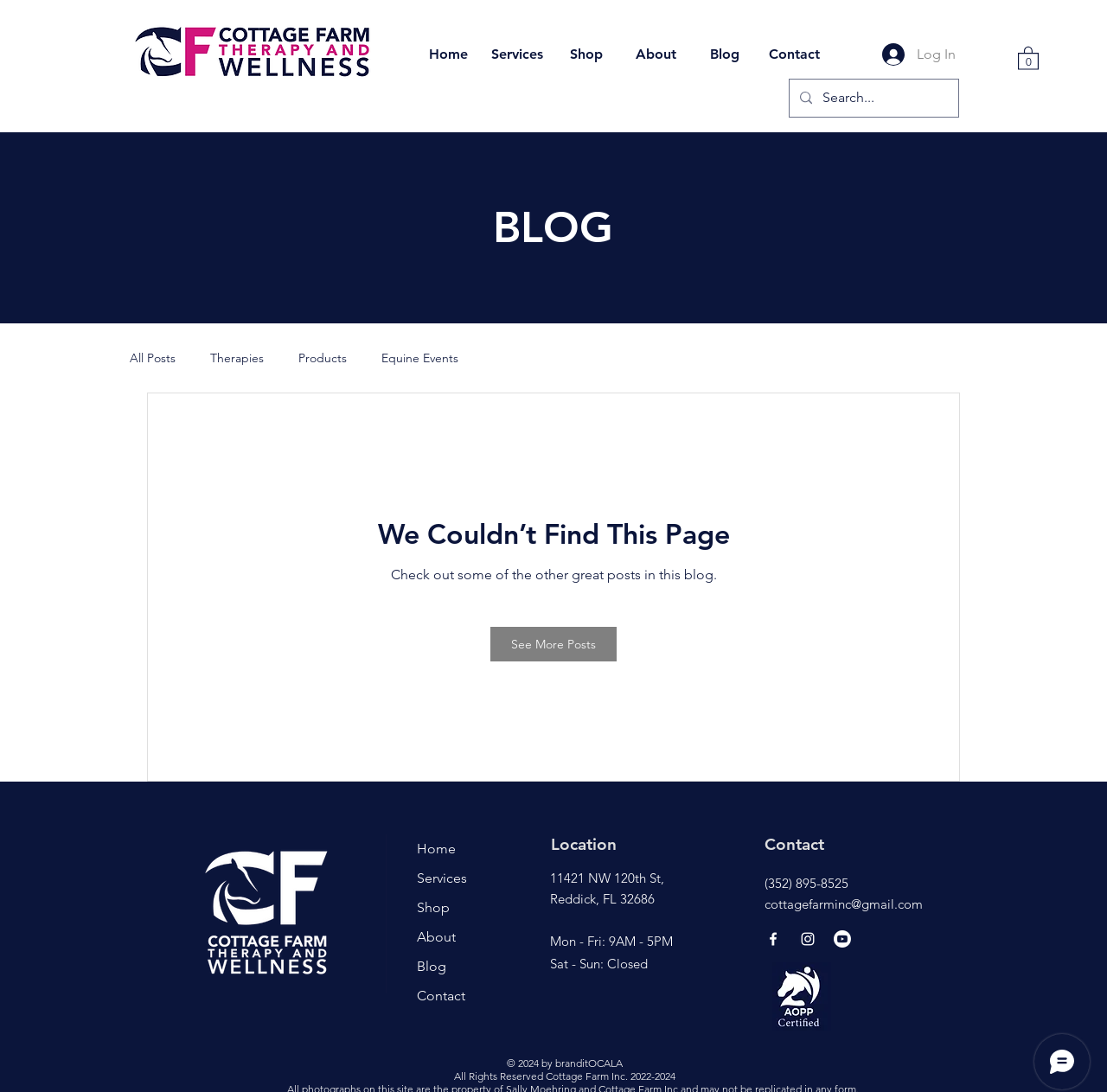Please specify the bounding box coordinates in the format (top-left x, top-left y, bottom-right x, bottom-right y), with all values as floating point numbers between 0 and 1. Identify the bounding box of the UI element described by: We Couldn’t Find This Page

[0.341, 0.47, 0.659, 0.508]